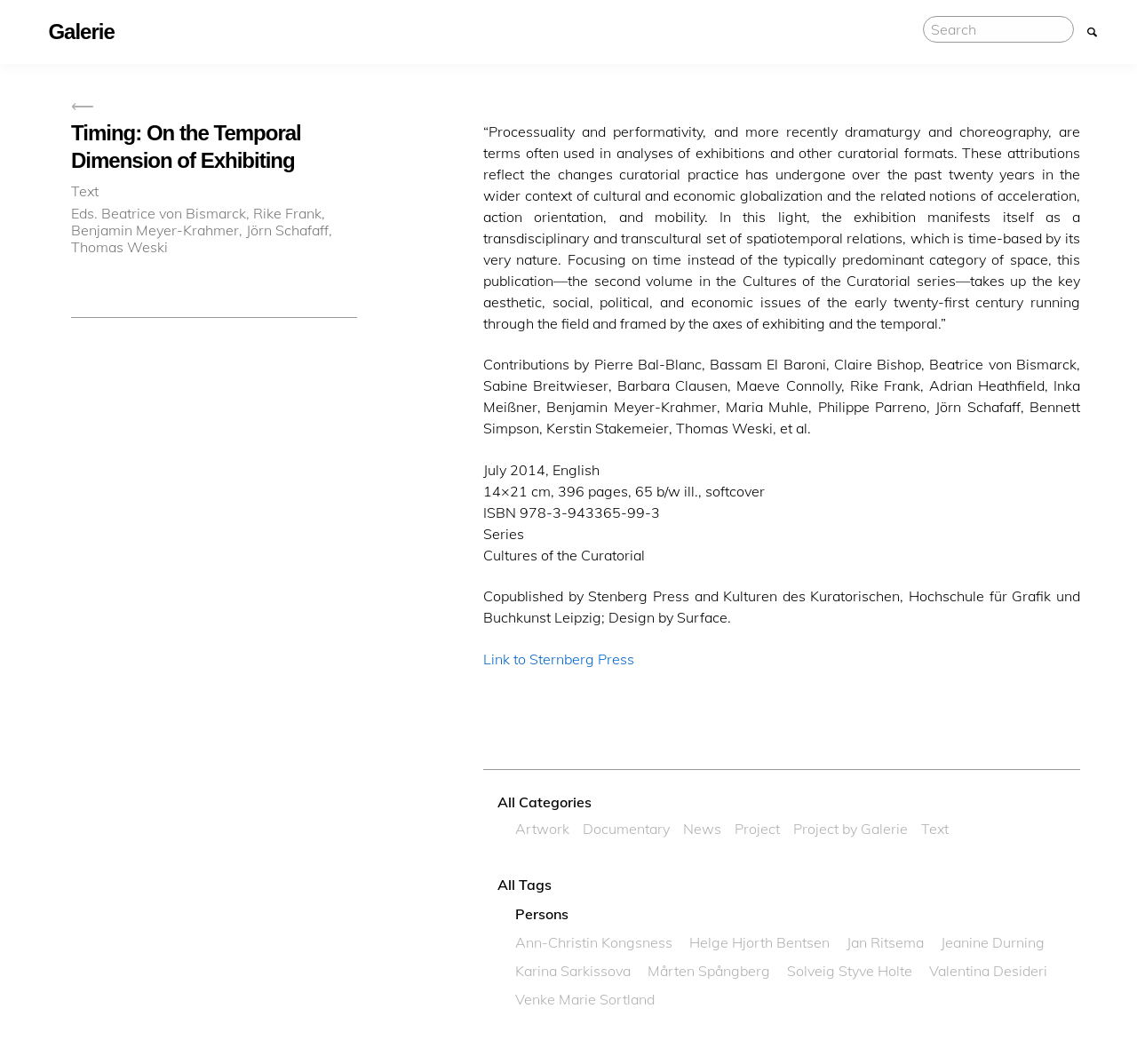Please indicate the bounding box coordinates of the element's region to be clicked to achieve the instruction: "Search for something". Provide the coordinates as four float numbers between 0 and 1, i.e., [left, top, right, bottom].

[0.812, 0.015, 0.945, 0.04]